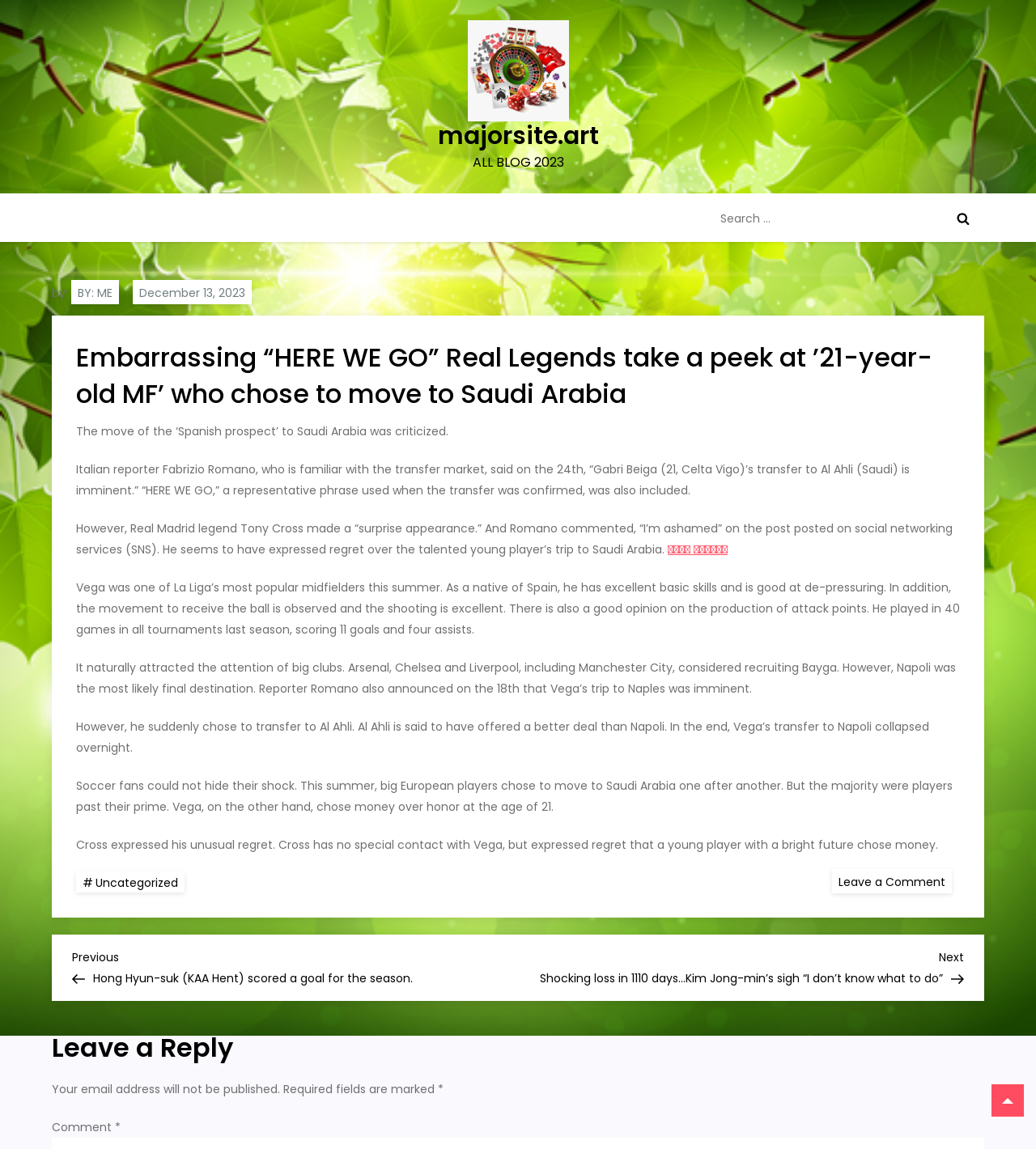Provide the bounding box coordinates for the UI element that is described as: "December 13, 2023December 13, 2023".

[0.128, 0.244, 0.243, 0.265]